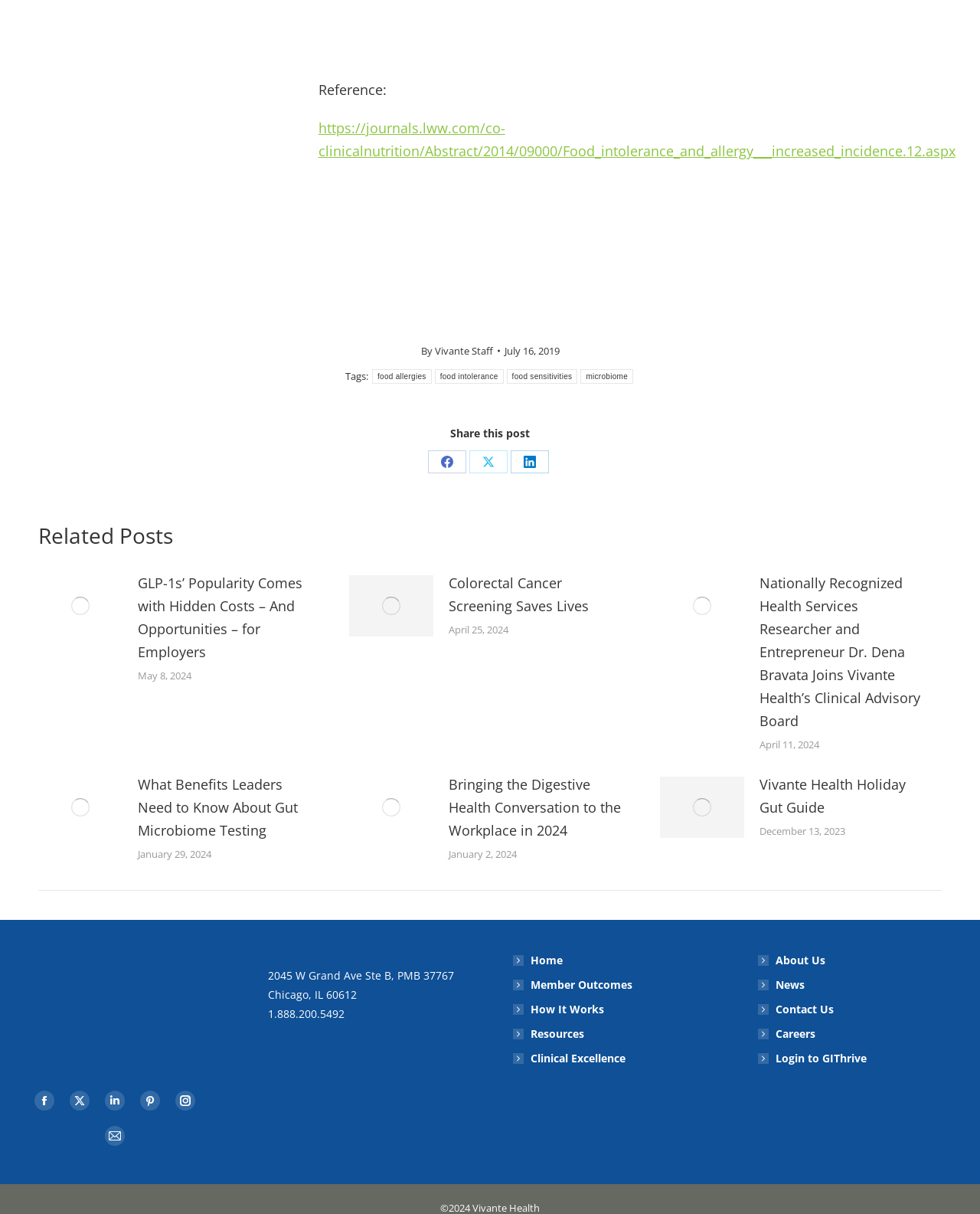Find and indicate the bounding box coordinates of the region you should select to follow the given instruction: "Contact Vivante Health".

[0.273, 0.829, 0.352, 0.841]